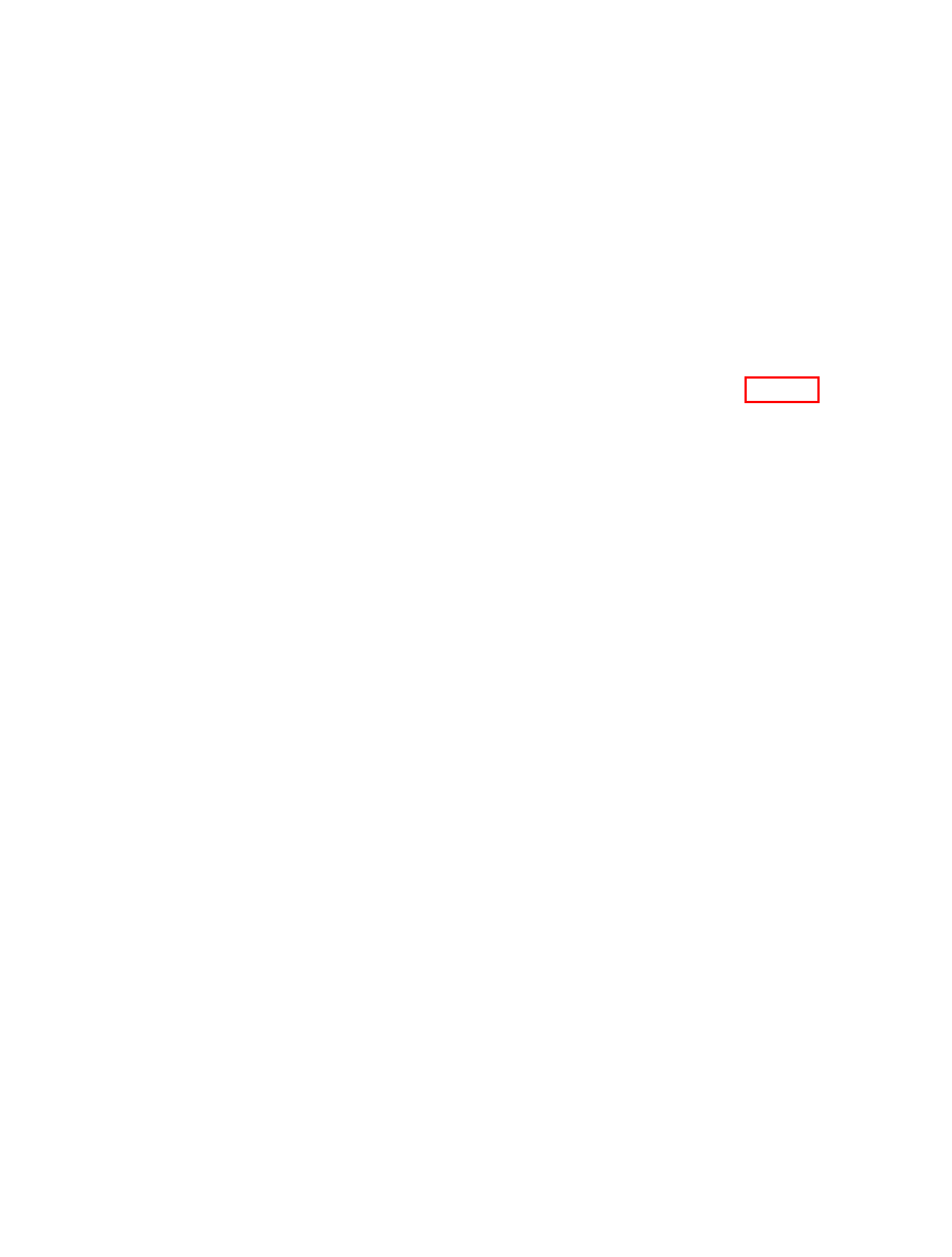You have a screenshot showing a webpage with a red bounding box around a UI element. Choose the webpage description that best matches the new page after clicking the highlighted element. Here are the options:
A. Wedding grants Archives - Get Government Grants
B. International Rescue Committee | International Rescue Committee (IRC)
C. Women Grants Archives - Get Government Grants
D. Louisiana Charities That Help with Christmas 2024
E. Grants To Pay Rent Archives - Get Government Grants
F. Dental grants for low income - Get Government Grants
G. Farm Grants Archives - Get Government Grants
H. Grants for Medical Assistances Archives - Get Government Grants

G